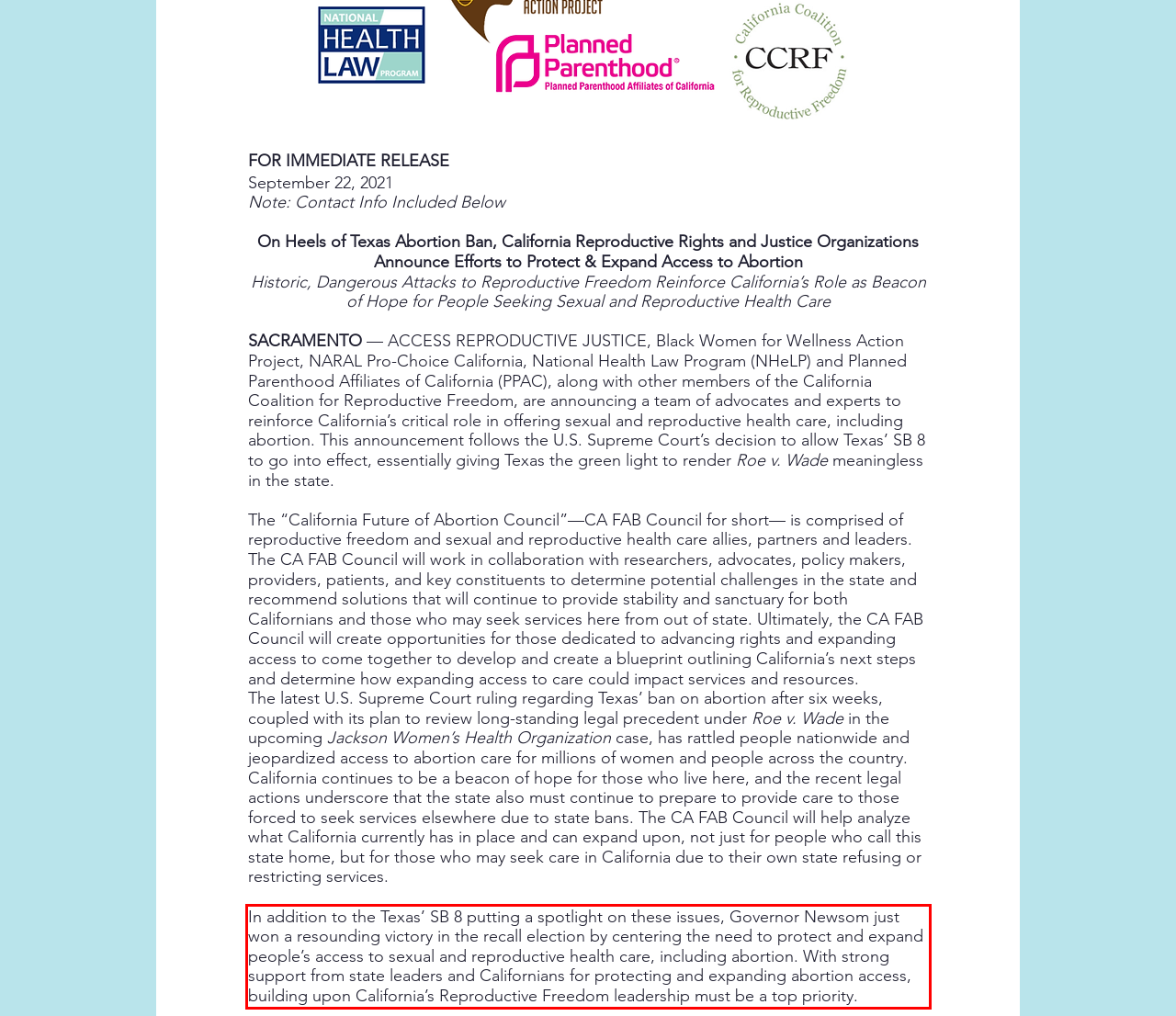Given a screenshot of a webpage containing a red bounding box, perform OCR on the text within this red bounding box and provide the text content.

In addition to the Texas’ SB 8 putting a spotlight on these issues, Governor Newsom just won a resounding victory in the recall election by centering the need to protect and expand people’s access to sexual and reproductive health care, including abortion. With strong support from state leaders and Californians for protecting and expanding abortion access, building upon California’s Reproductive Freedom leadership must be a top priority.